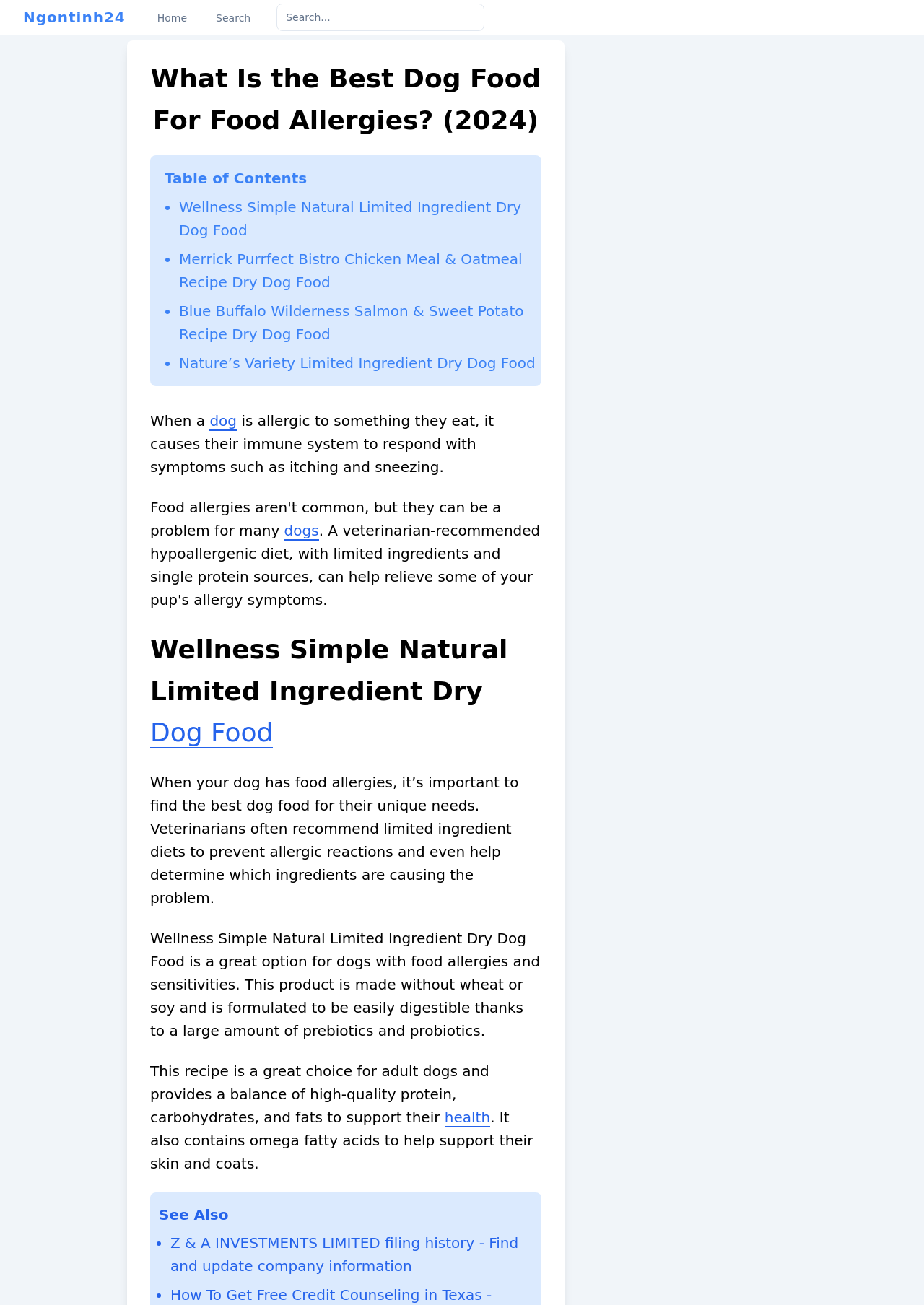Pinpoint the bounding box coordinates of the clickable area needed to execute the instruction: "Check the health benefits of dog food". The coordinates should be specified as four float numbers between 0 and 1, i.e., [left, top, right, bottom].

[0.481, 0.85, 0.531, 0.864]